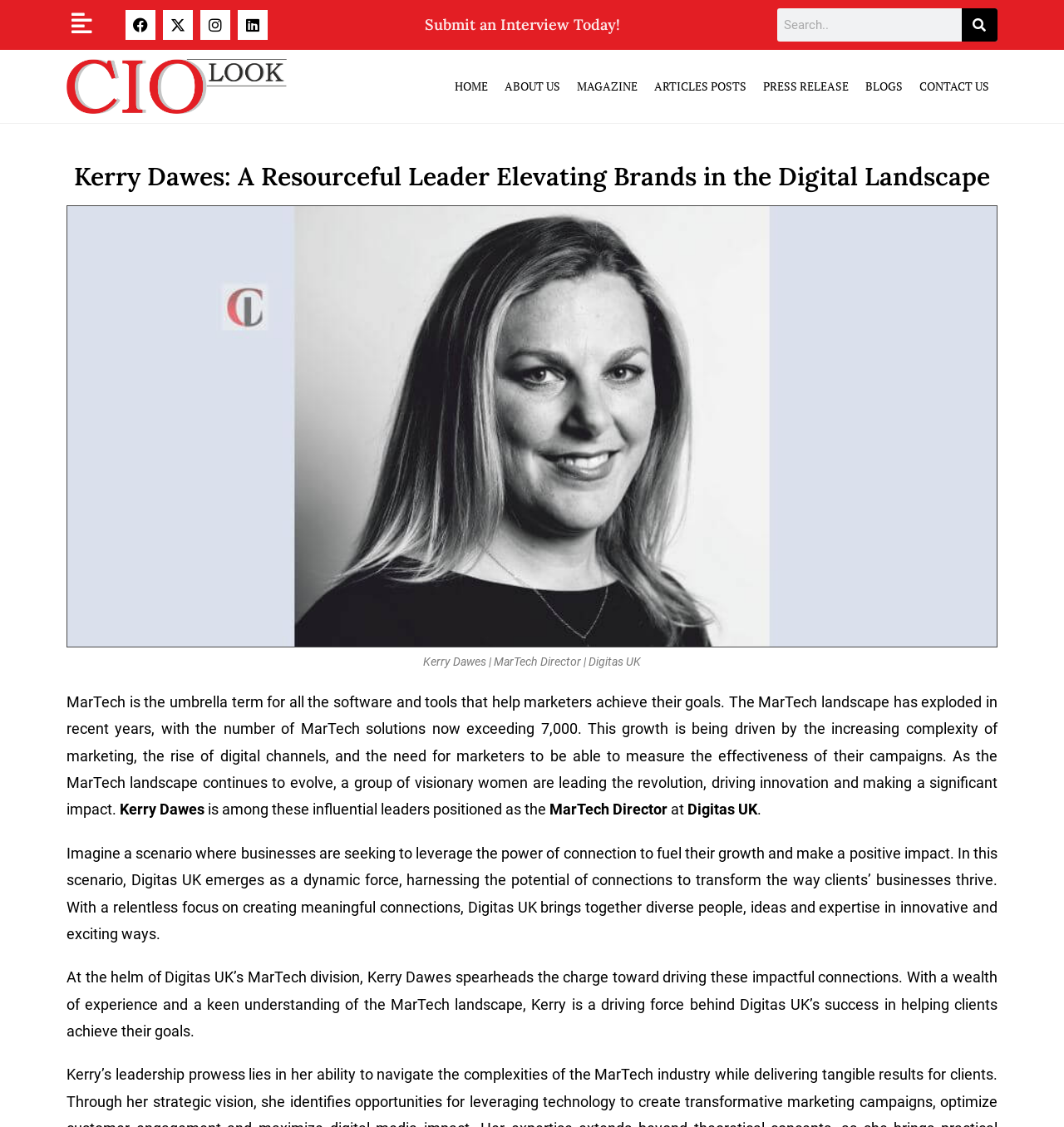Determine the bounding box coordinates of the area to click in order to meet this instruction: "Search for something".

[0.73, 0.007, 0.937, 0.037]